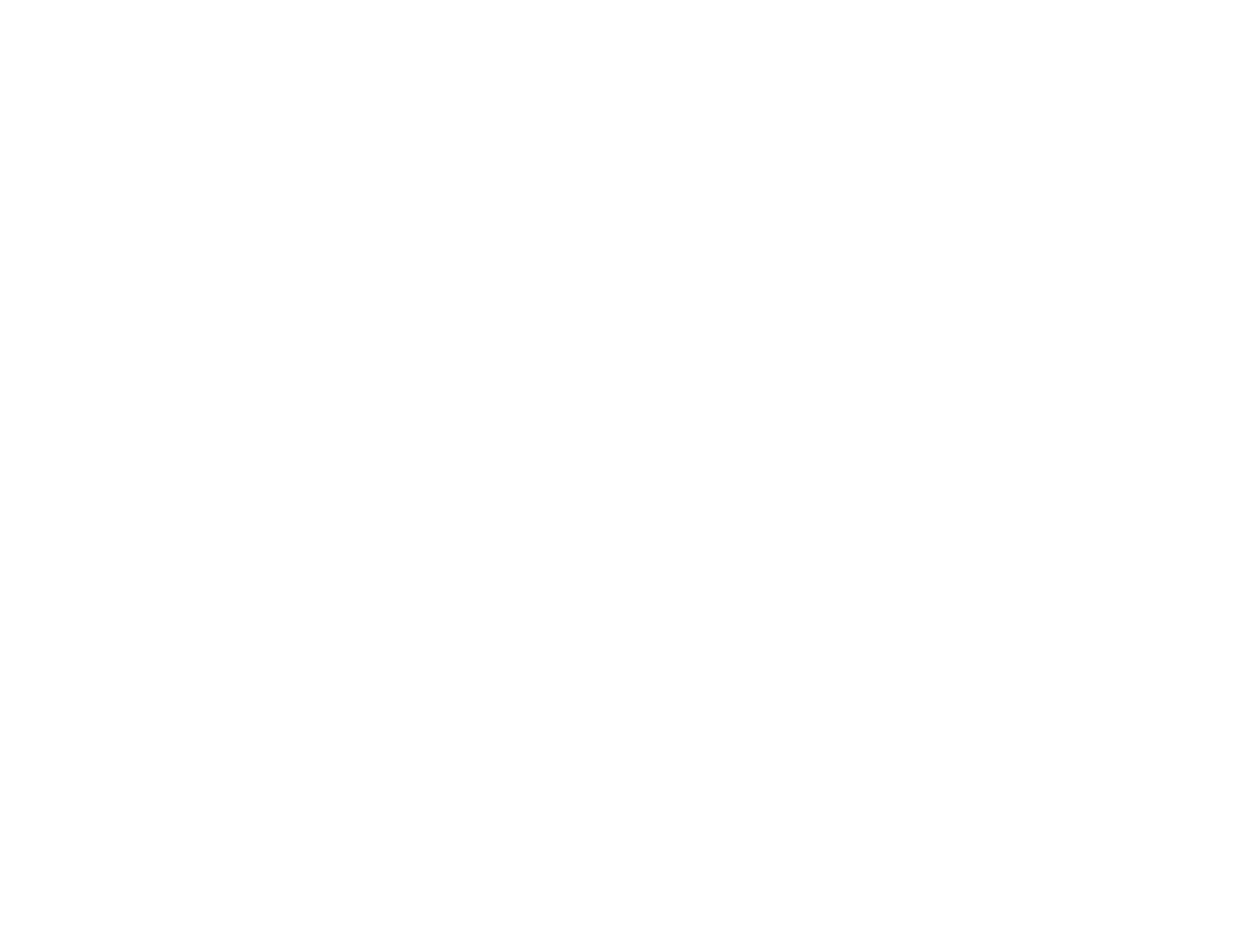Please find the bounding box coordinates of the clickable region needed to complete the following instruction: "Expand the image". The bounding box coordinates must consist of four float numbers between 0 and 1, i.e., [left, top, right, bottom].

[0.625, 0.381, 0.639, 0.4]